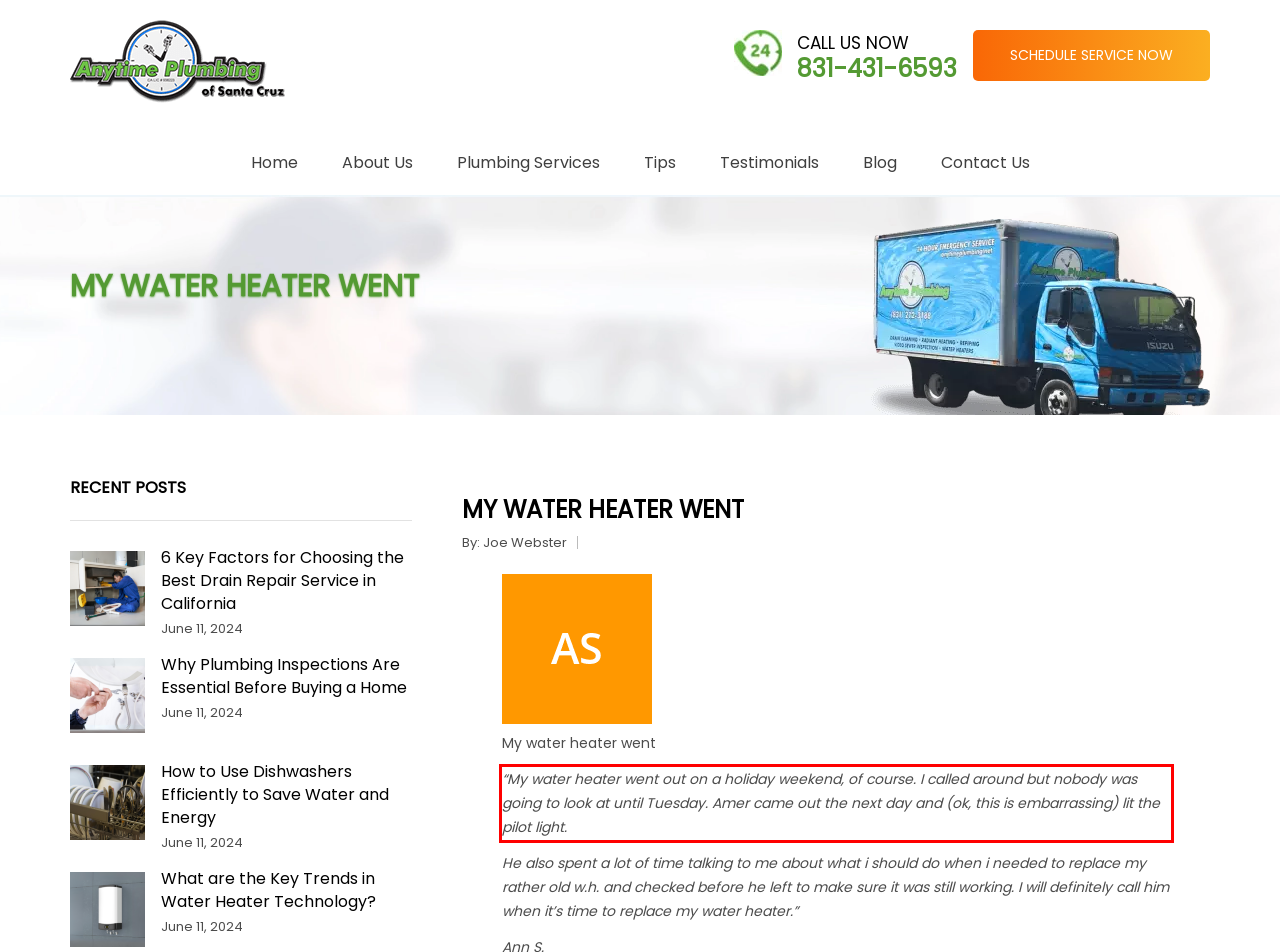Given a screenshot of a webpage, identify the red bounding box and perform OCR to recognize the text within that box.

“My water heater went out on a holiday weekend, of course. I called around but nobody was going to look at until Tuesday. Amer came out the next day and (ok, this is embarrassing) lit the pilot light.